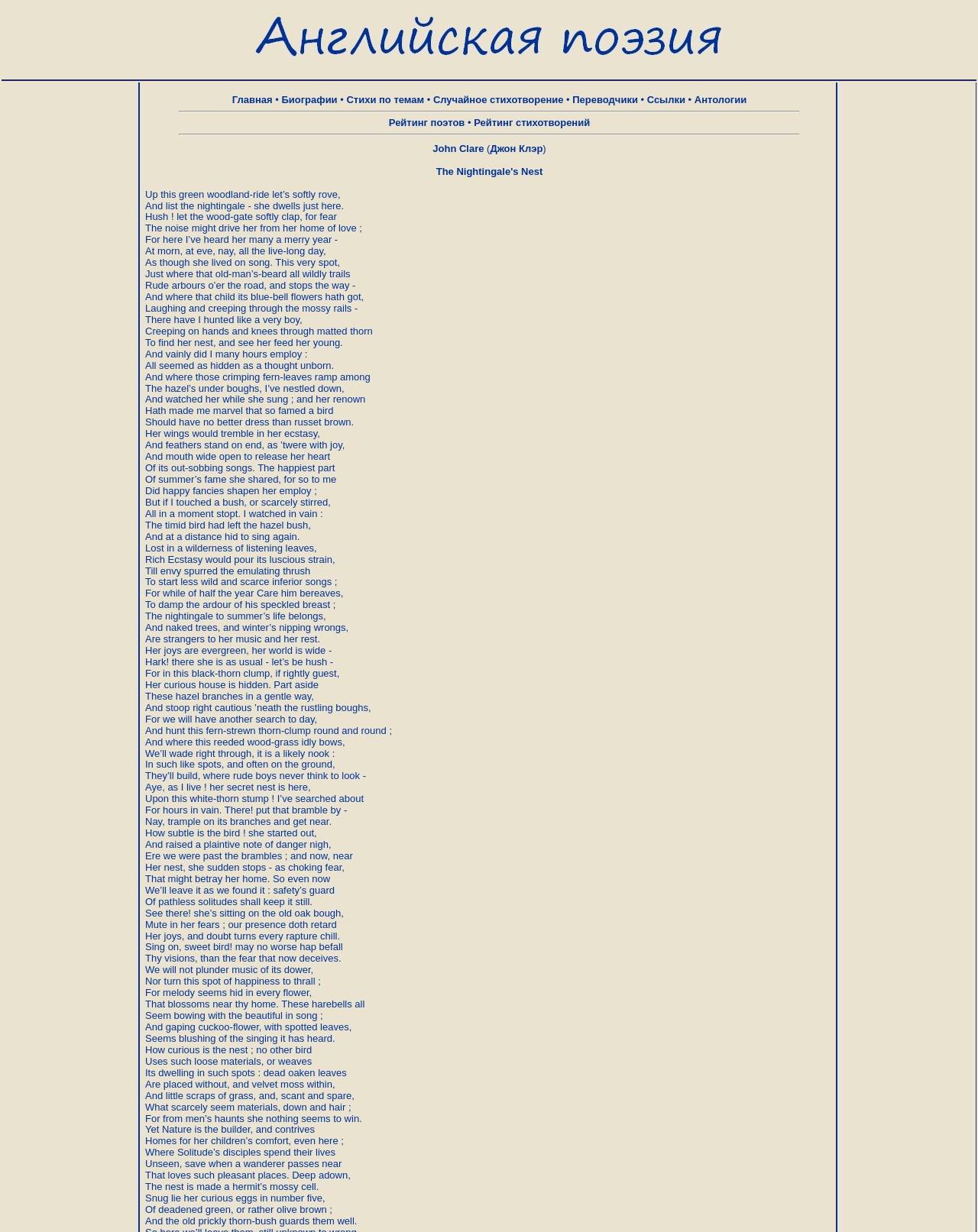What is the theme of the poetry on this webpage?
Please answer the question as detailed as possible.

I inferred the theme by looking at the title of the webpage, which mentions 'English Poetry', and also the image with the text 'Английская поэзия' which means 'English Poetry' in Russian.